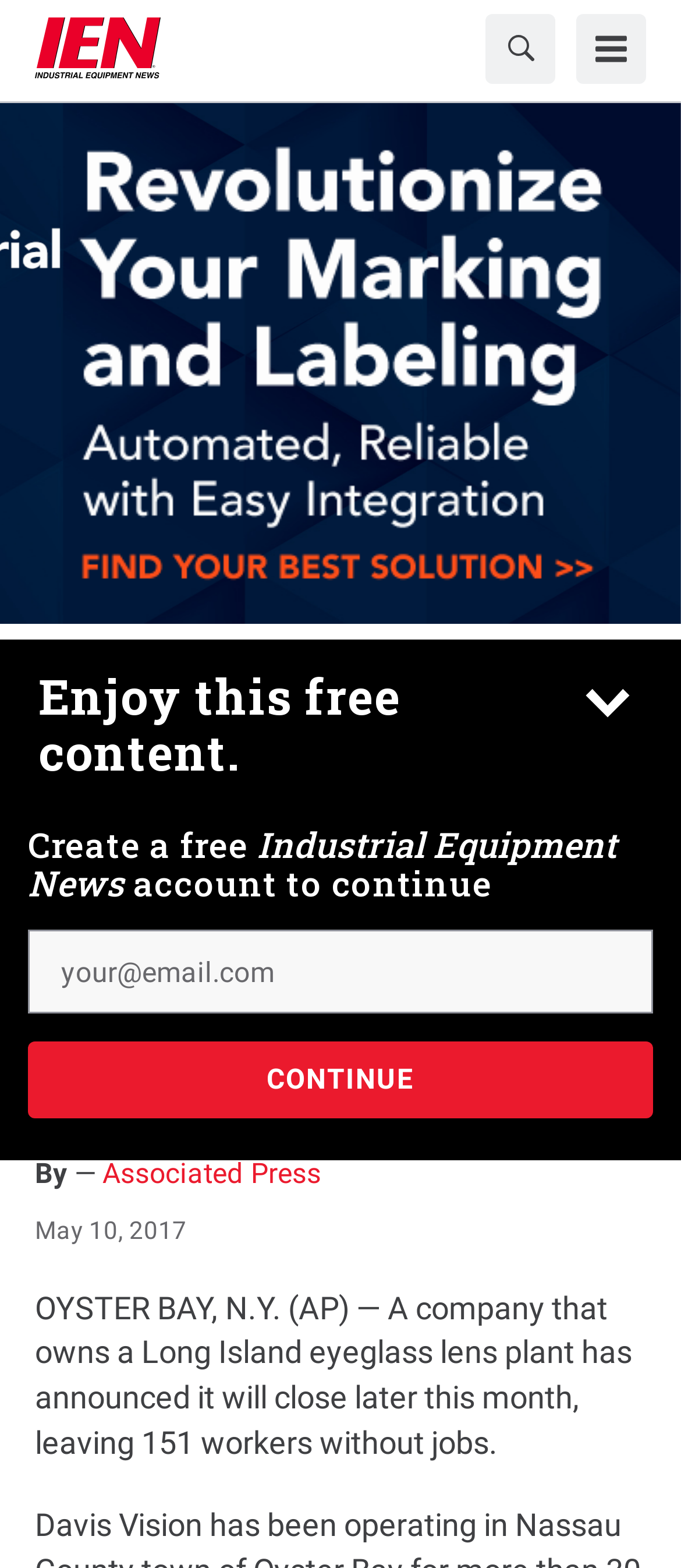Based on the image, provide a detailed and complete answer to the question: 
What is the date of the article?

I found the answer by looking at the text content of the webpage, specifically the static text 'May 10, 2017' located at the bottom of the article, which indicates the date of publication.